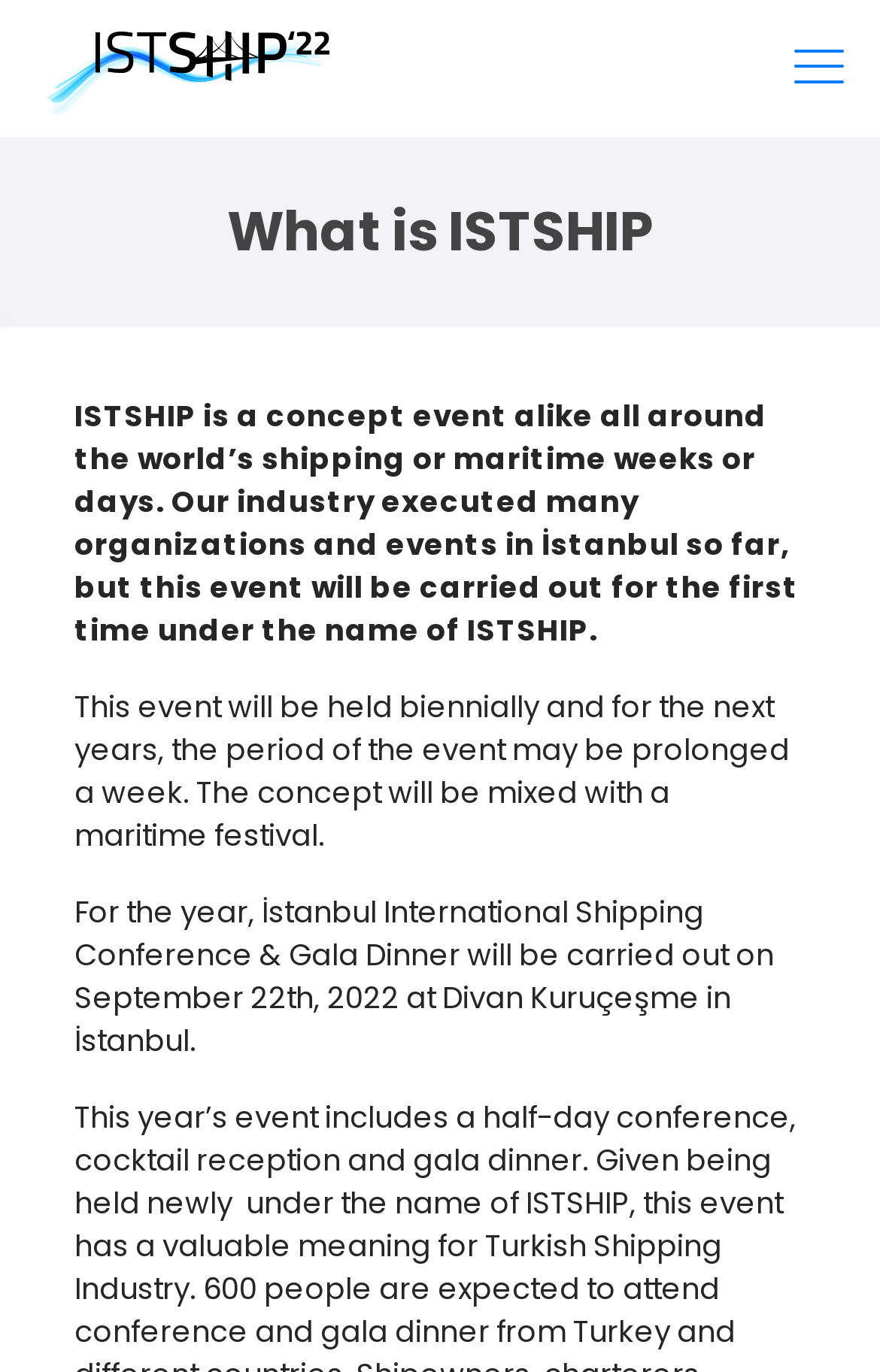Give a detailed account of the webpage, highlighting key information.

The webpage is about ISTSHIP, a concept event related to the shipping or maritime industry. At the top left, there is a link labeled "Group 97" accompanied by an image with the same label. On the top right, there is a link labeled "Mobile menu". 

Below these links, a prominent heading "What is ISTSHIP" is displayed. Under this heading, there are three paragraphs of text that provide information about ISTSHIP. The first paragraph explains that ISTSHIP is a concept event similar to shipping or maritime weeks or days held around the world, and that it will be carried out for the first time in Istanbul. 

The second paragraph is positioned below the first one, and it mentions that the event will be held biennially, with the possibility of extending the period to a week in the future. It also notes that the concept will be combined with a maritime festival.

The third paragraph is located below the second one, and it provides specific details about the event, including the date, location, and name of the conference and gala dinner, which is the İstanbul International Shipping Conference & Gala Dinner, to be held on September 22th, 2022, at Divan Kuruçeşme in İstanbul.